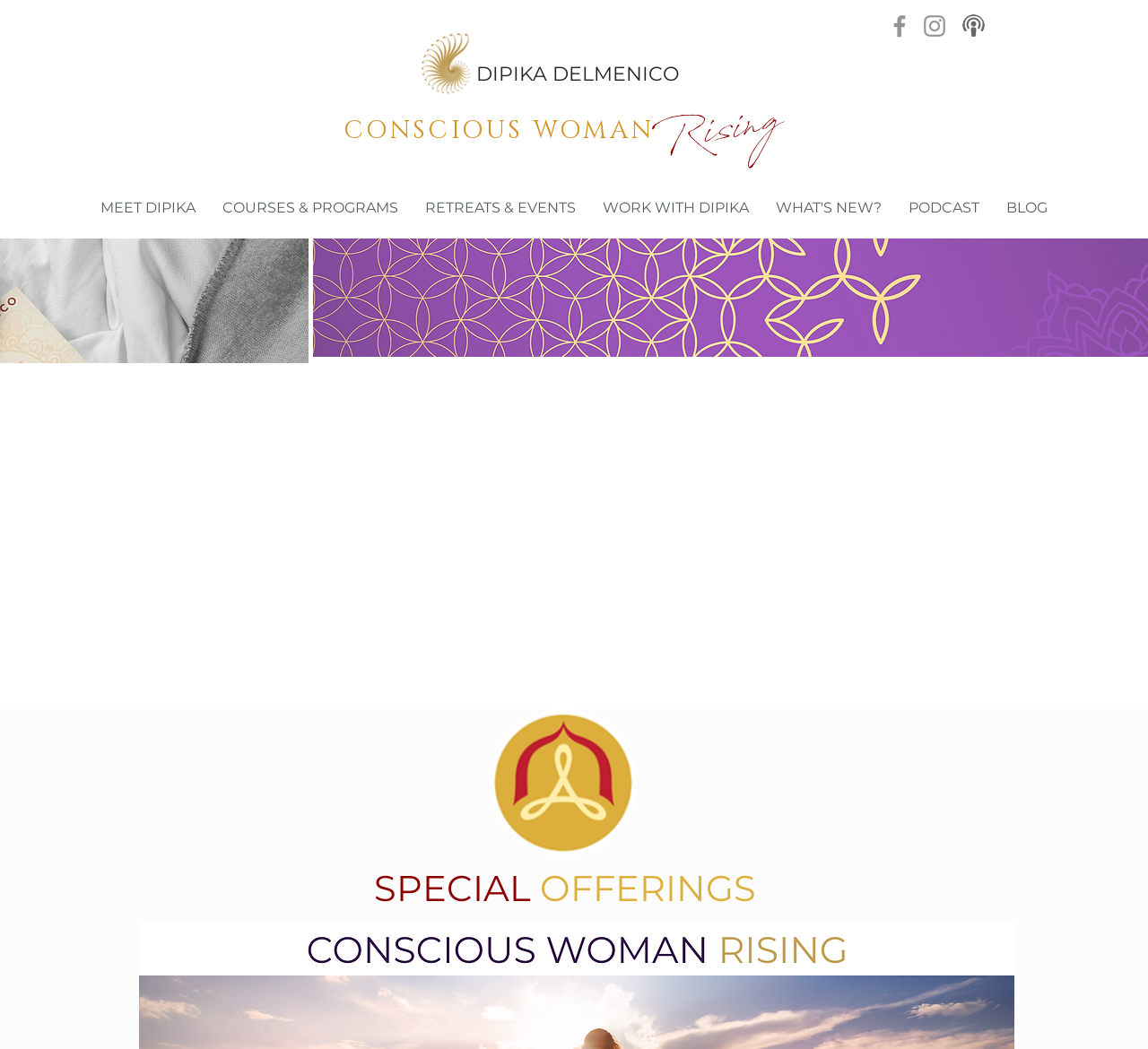Can you find the bounding box coordinates of the area I should click to execute the following instruction: "Visit Dipika Delmenico's personal homepage"?

[0.415, 0.058, 0.591, 0.082]